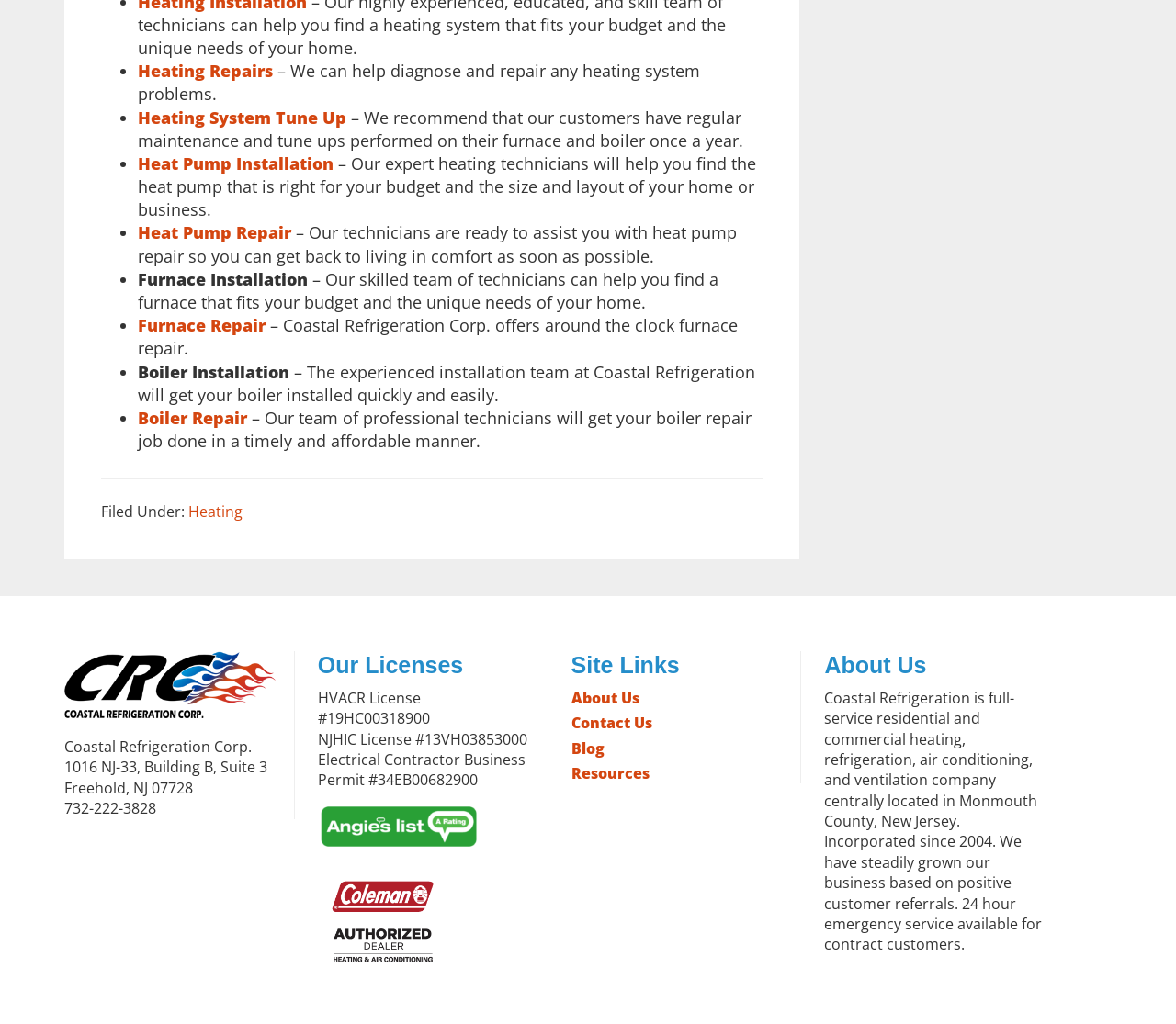Predict the bounding box coordinates of the area that should be clicked to accomplish the following instruction: "Click on Furnace Repair". The bounding box coordinates should consist of four float numbers between 0 and 1, i.e., [left, top, right, bottom].

[0.117, 0.307, 0.226, 0.328]